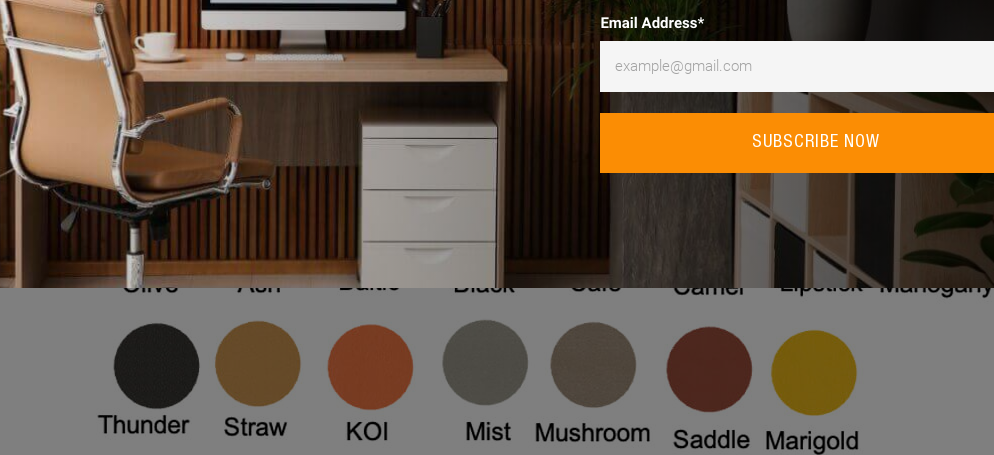Give a detailed account of the visual elements in the image.

This image showcases a modern office setup featuring a stylish desk and an ergonomic chair, highlighting the elegant use of faux leather. The desk, equipped with minimalistic storage drawers, is positioned against a backdrop of wooden paneling, adding warmth to the space. On the desk, there's a computer monitor along with a coffee cup, emphasizing a cozy work environment. Below the desk, a curated selection of color swatches representing various faux leather finishes—Thunder, Straw, Koi, Mist, Mushroom, Saddle, and Marigold—provides options for personalization, making it ideal for those looking to enhance their office aesthetics while ensuring comfort and style. Additionally, there is a subscription form for a newsletter, inviting viewers to connect further.